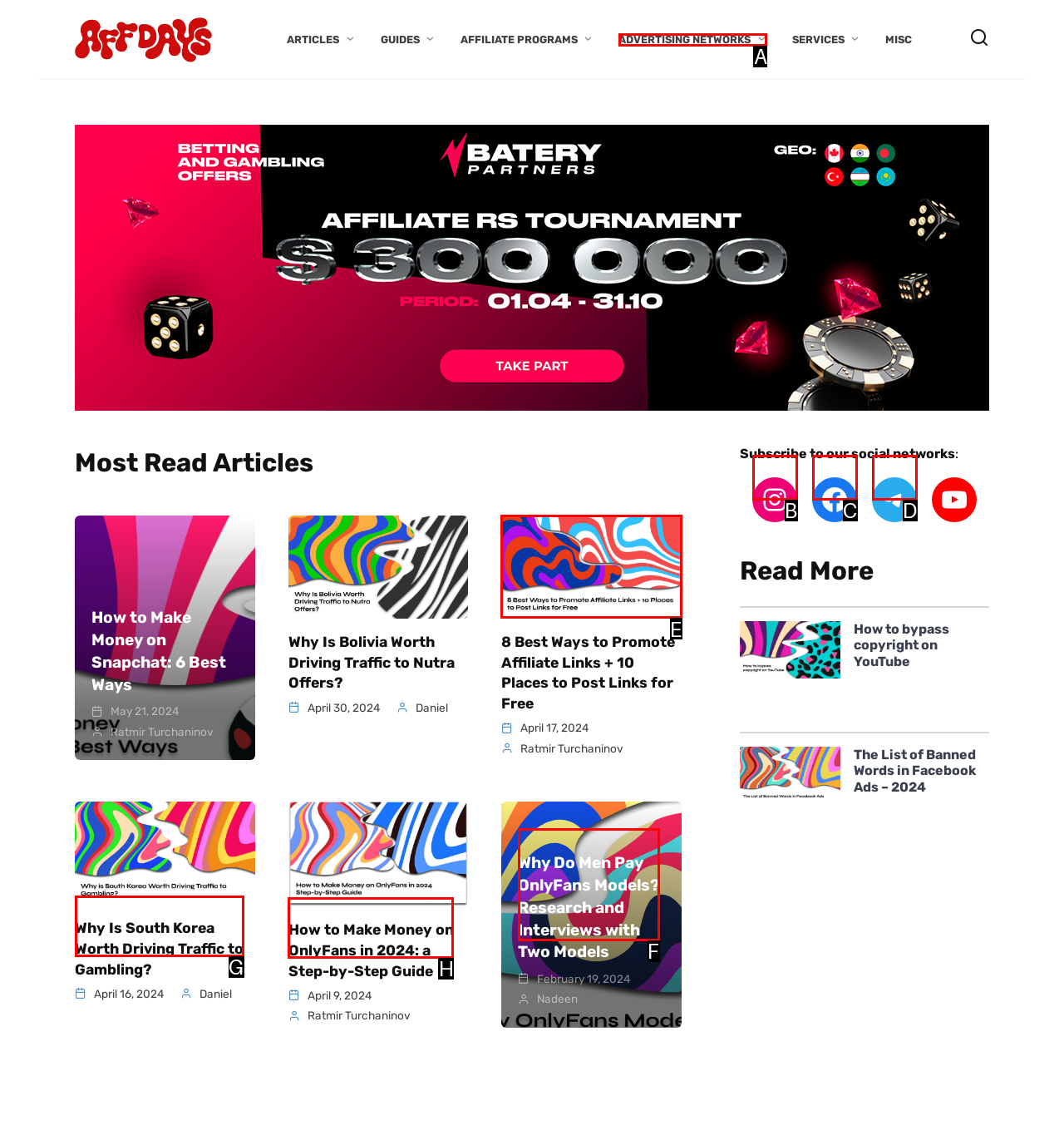Tell me the correct option to click for this task: Read the article 'Is Christ God over Angels and Men or an Archangel?'
Write down the option's letter from the given choices.

None